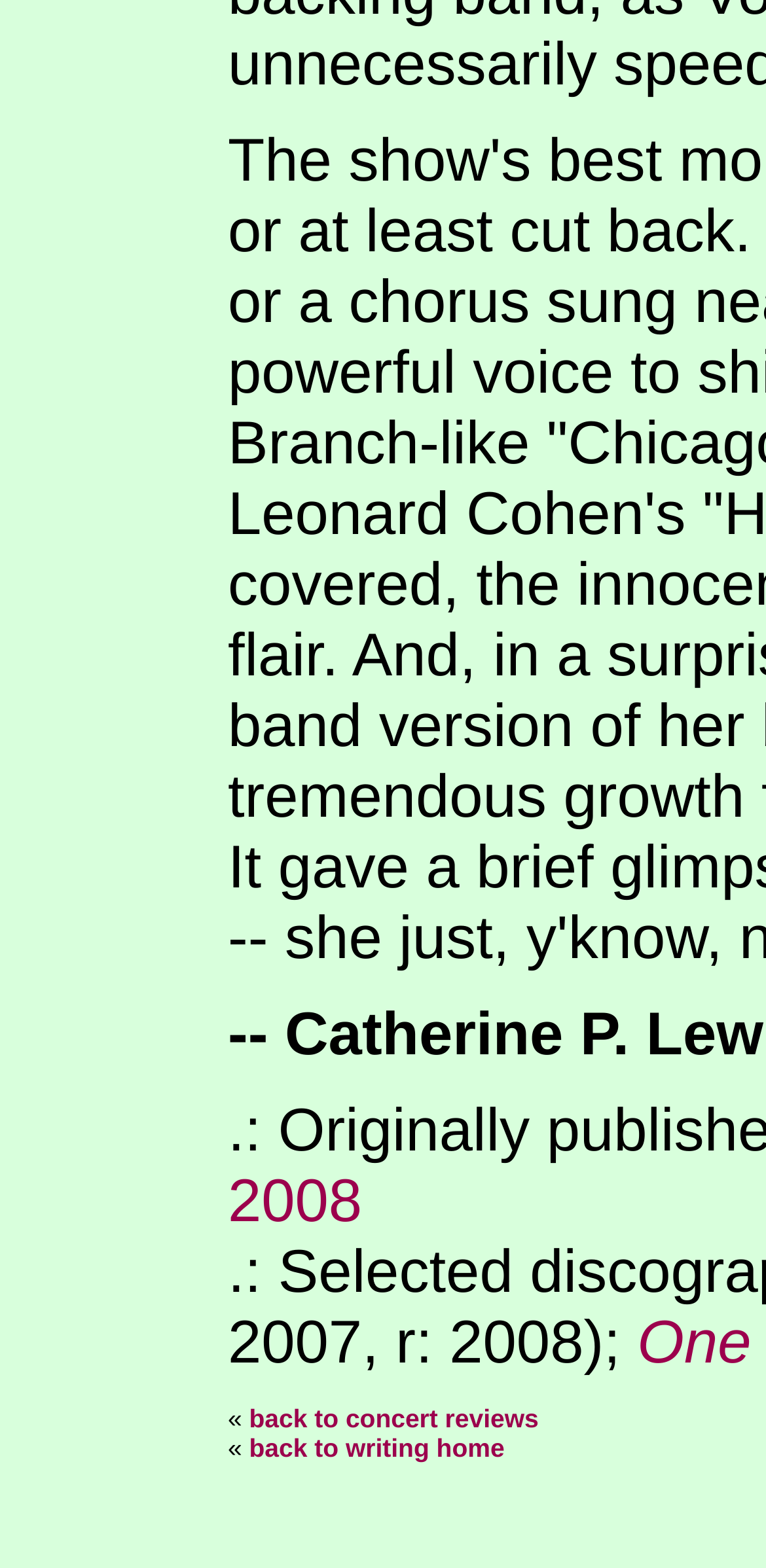Using the provided element description "Contact", determine the bounding box coordinates of the UI element.

None